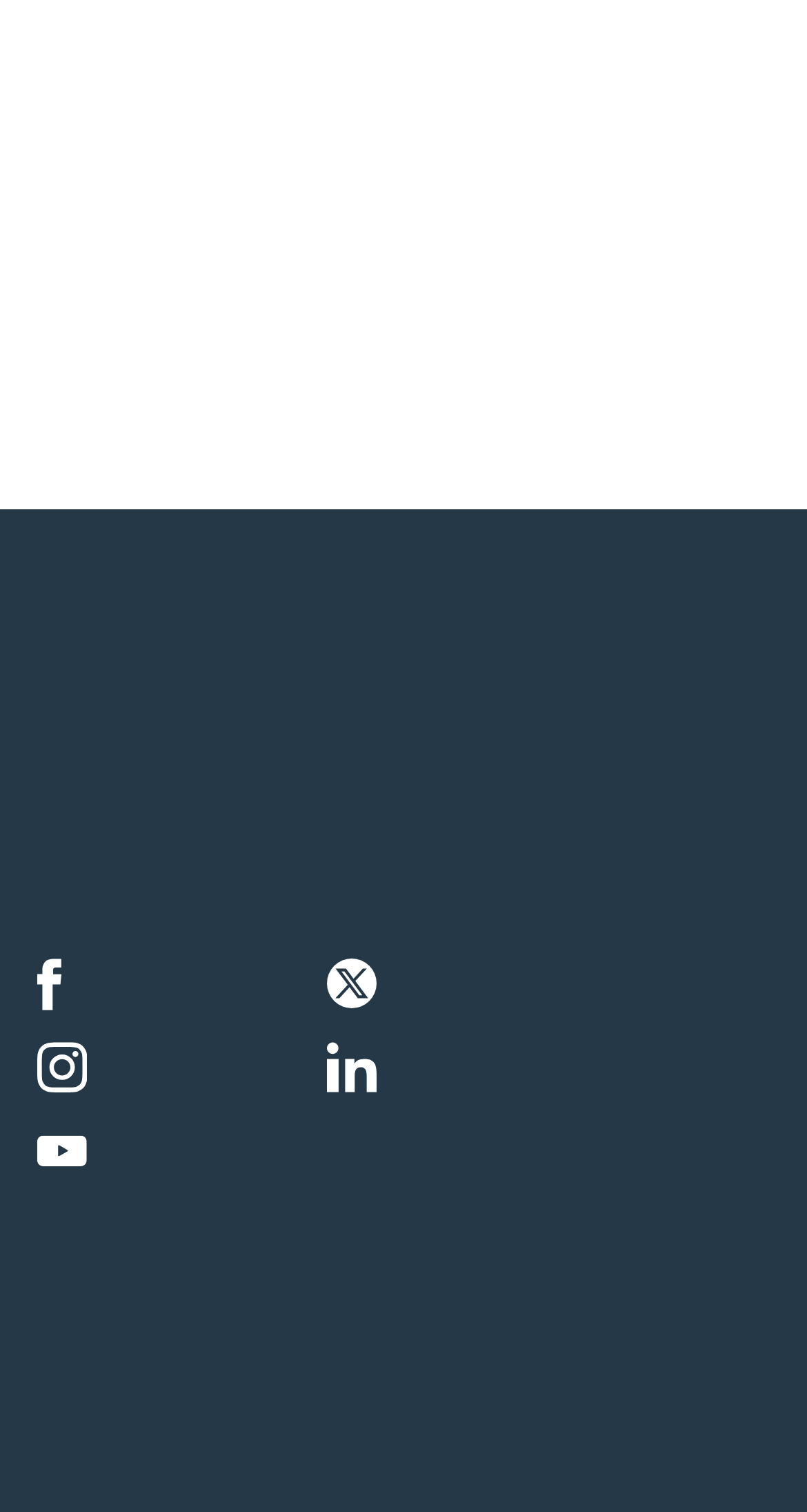Please answer the following question as detailed as possible based on the image: 
What is the first link under the 'Connect' heading?

The first link under the 'Connect' heading is 'Facebook', which is located at the top of the 'Connect' section with ID 46, having a bounding box coordinate of [0.047, 0.6, 0.294, 0.644] indicating its position.